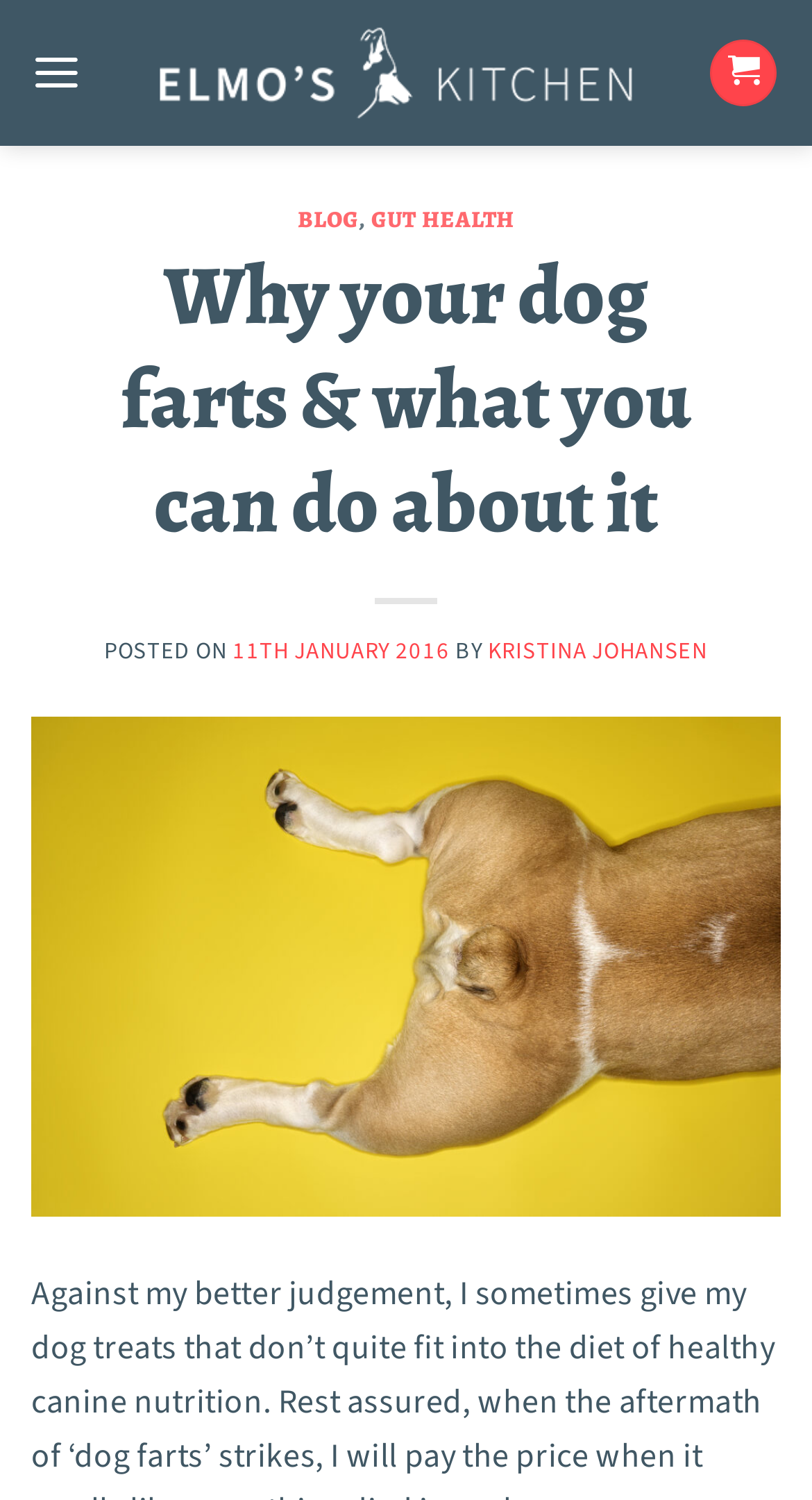What is the headline of the webpage?

Why your dog farts & what you can do about it